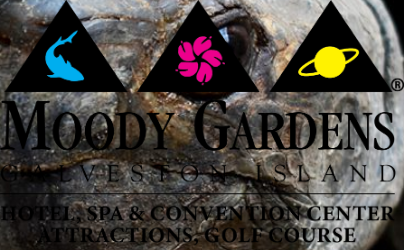What type of experience is reflected by the yellow planet icon?
Respond to the question with a well-detailed and thorough answer.

The third triangular icon in the Moody Gardens logo depicts a yellow planet, which likely reflects the planetarium experience offered at the facility, providing visitors with a unique and educational experience.